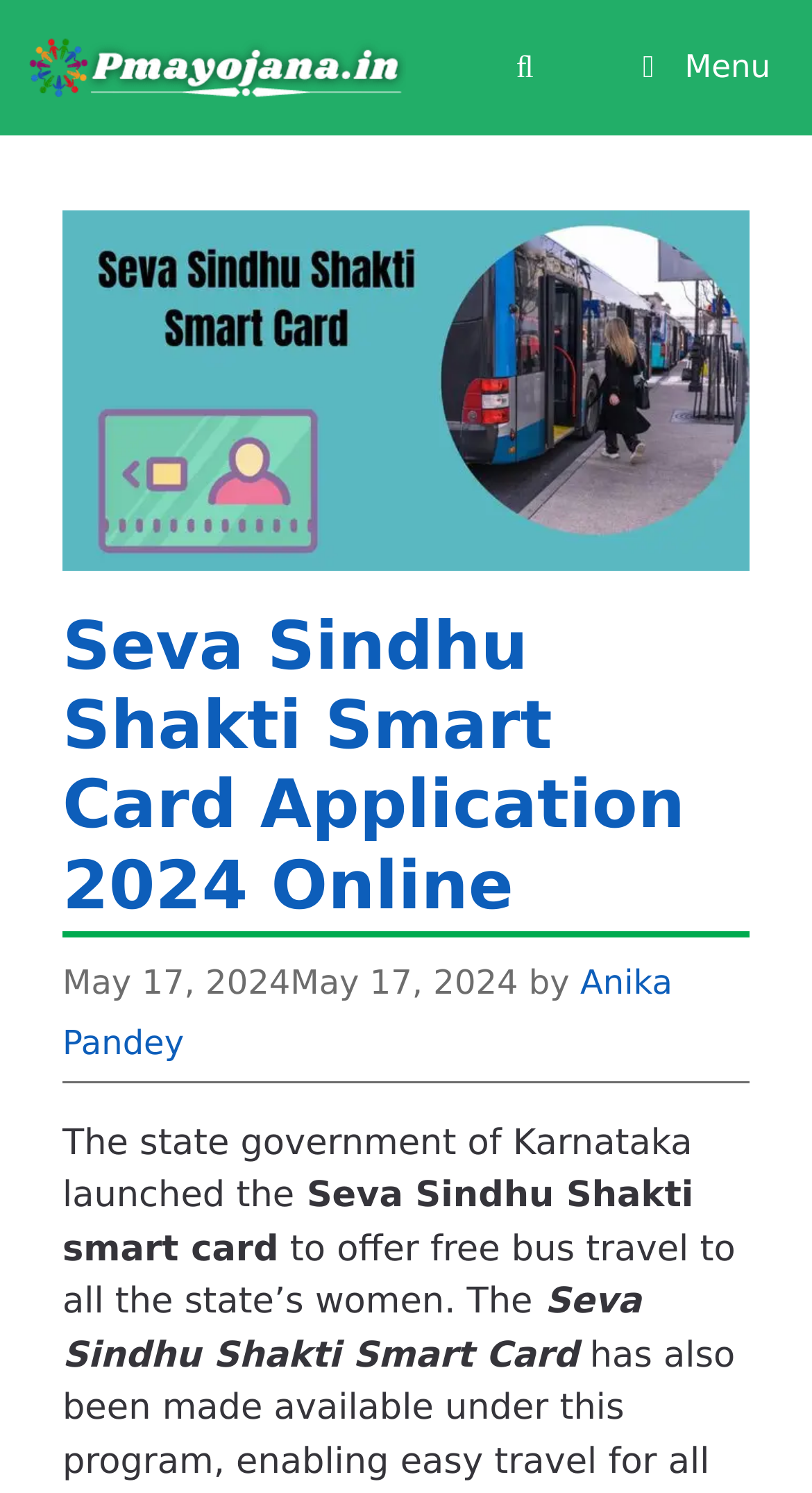What is the date of the post?
Based on the visual content, answer with a single word or a brief phrase.

May 17, 2024